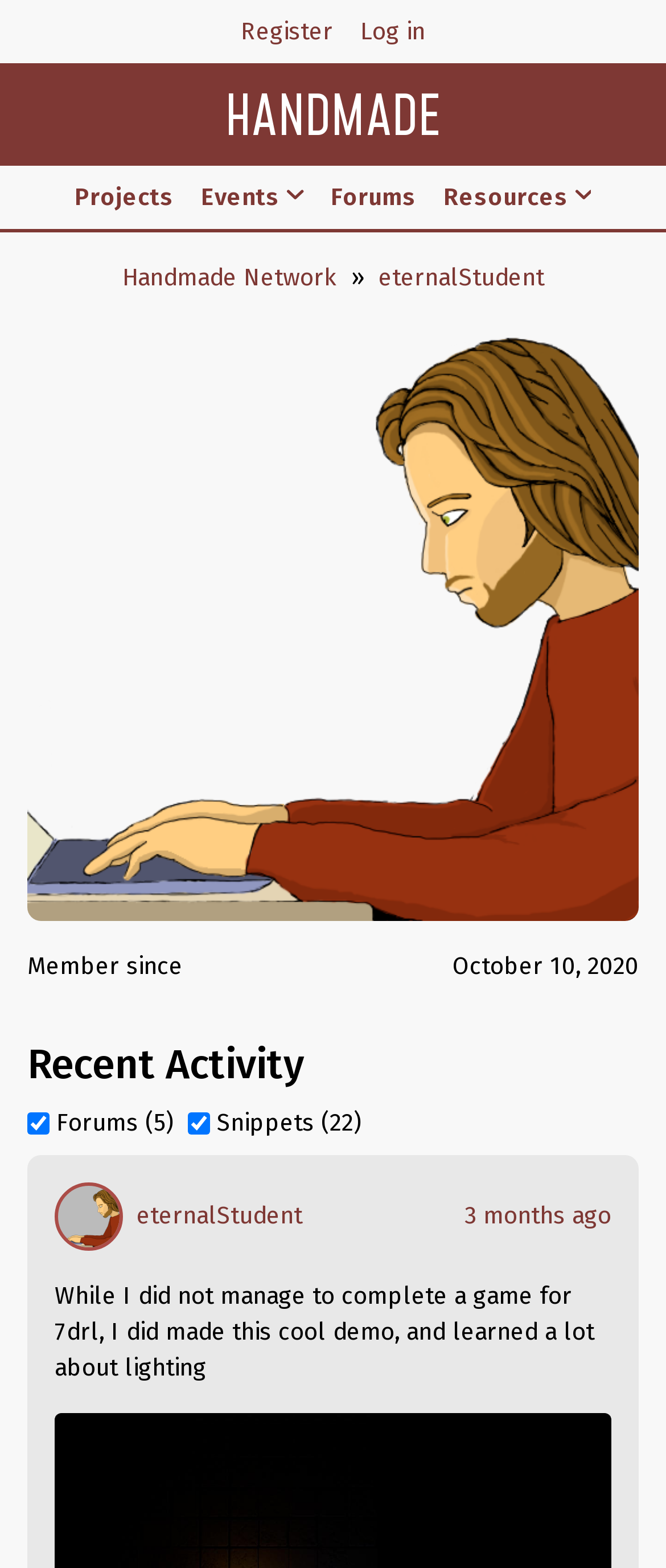Could you highlight the region that needs to be clicked to execute the instruction: "Read the blog"?

None